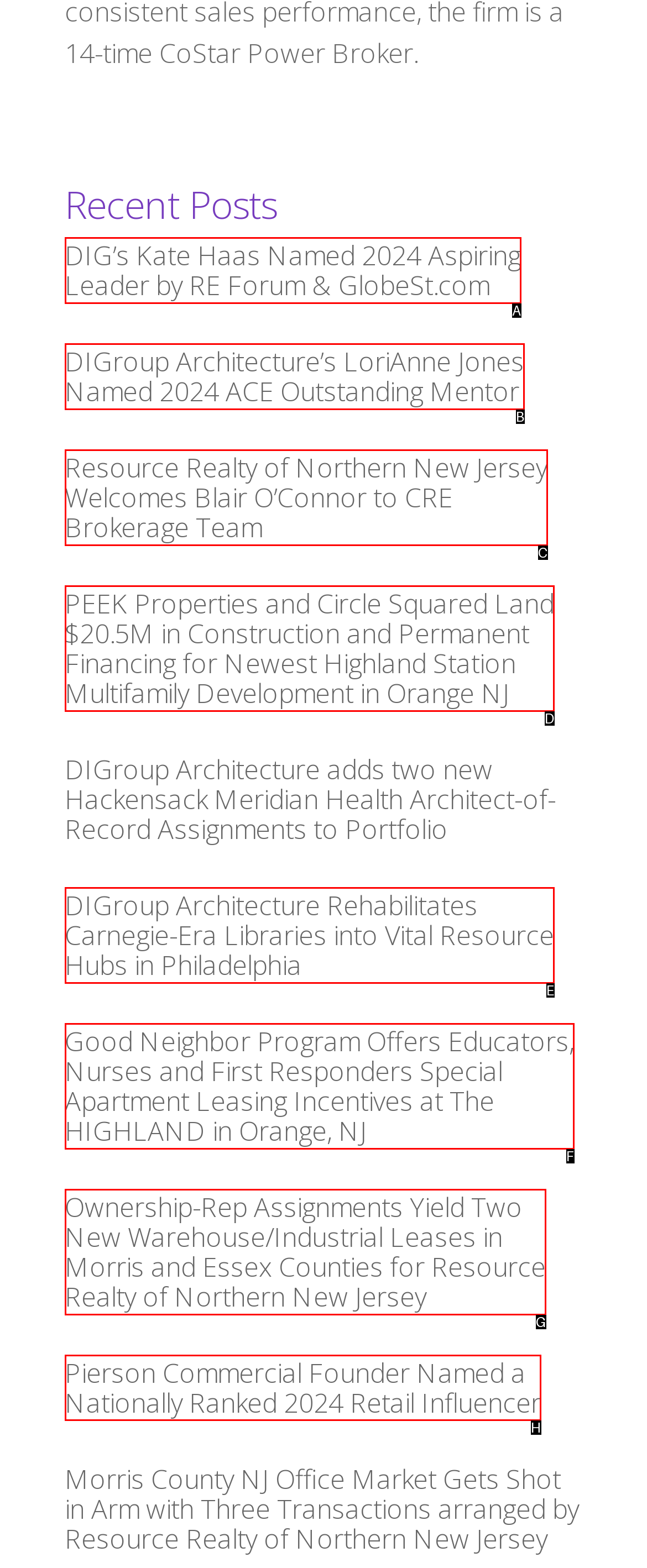Choose the HTML element that needs to be clicked for the given task: check out Pierson Commercial Founder’s achievement Respond by giving the letter of the chosen option.

H